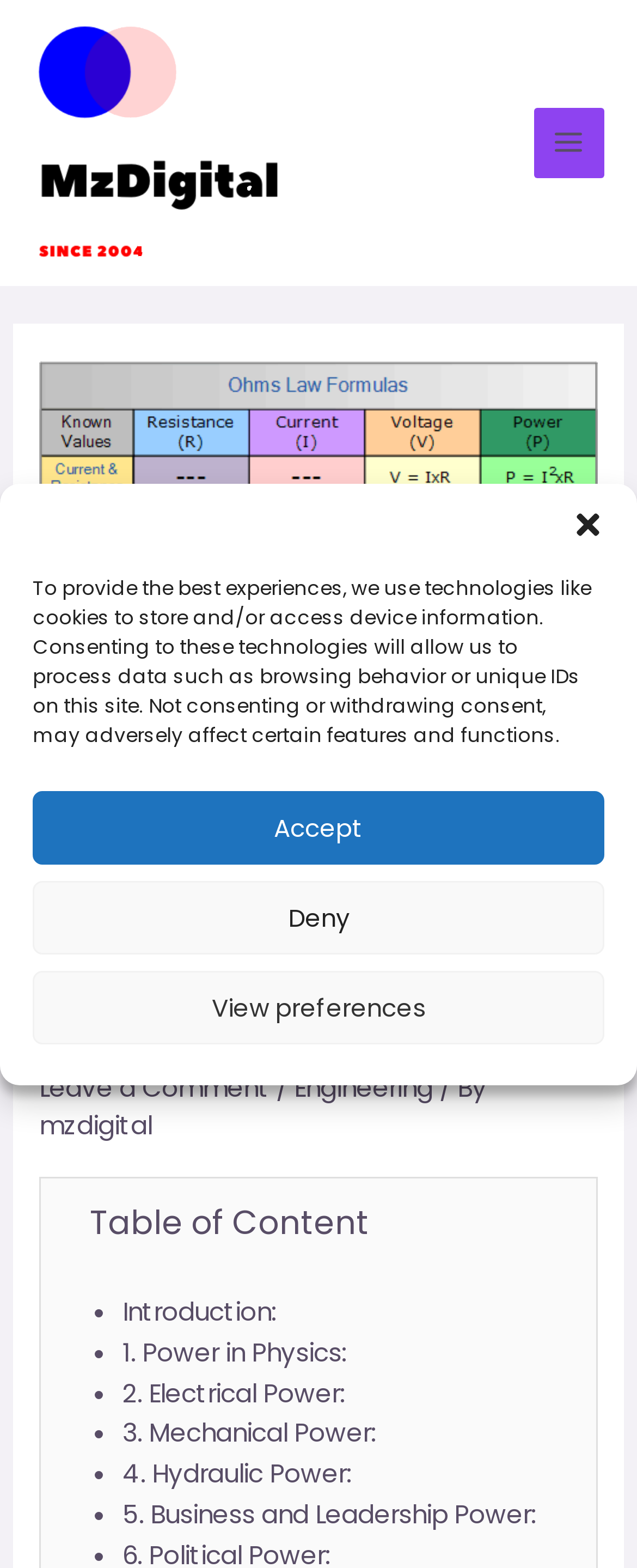Indicate the bounding box coordinates of the element that must be clicked to execute the instruction: "Read the 'Introduction' section". The coordinates should be given as four float numbers between 0 and 1, i.e., [left, top, right, bottom].

[0.192, 0.826, 0.433, 0.847]